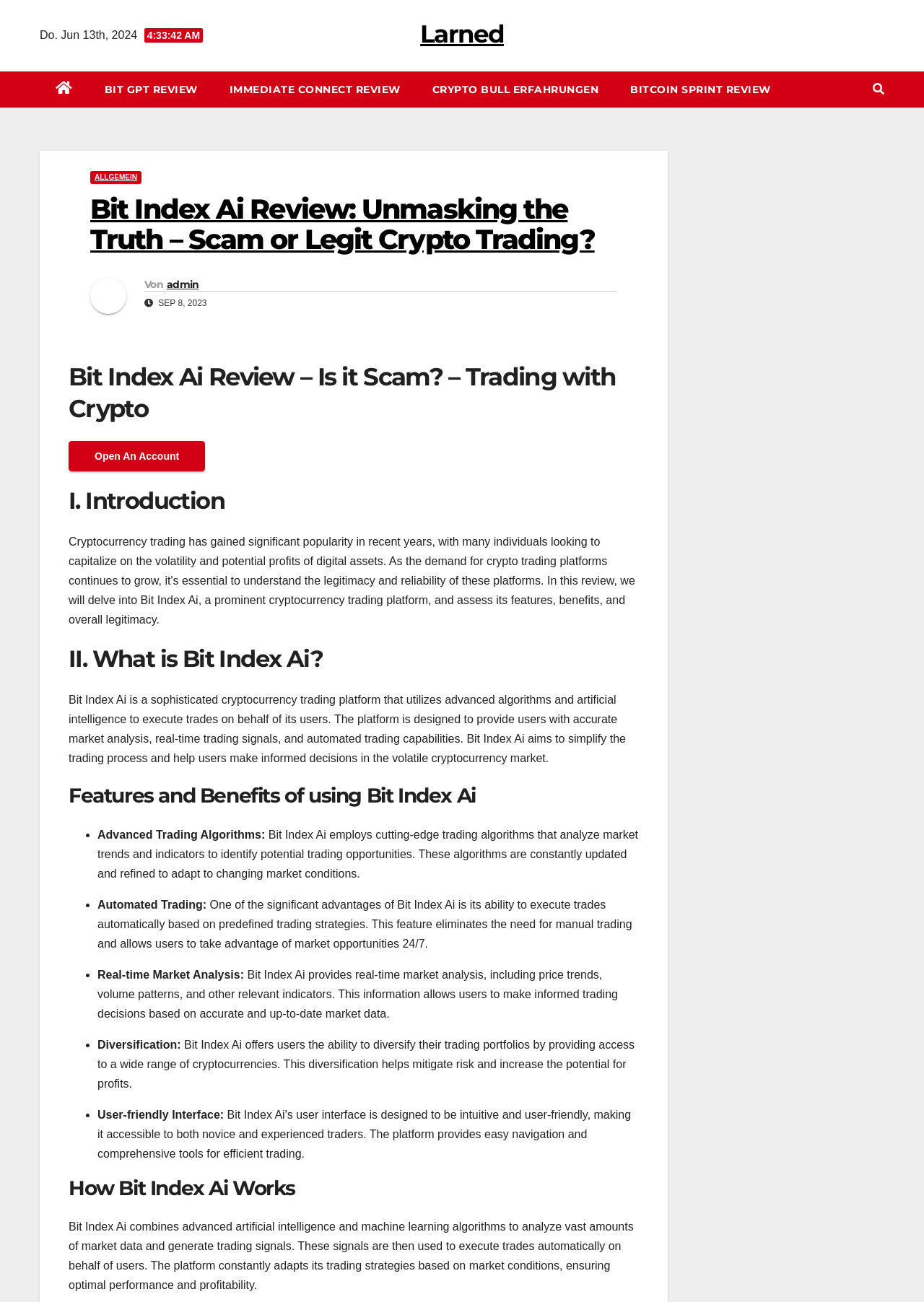What are the features of Bit Index Ai?
Please craft a detailed and exhaustive response to the question.

The webpage lists the features of Bit Index Ai, which include advanced trading algorithms that analyze market trends and indicators, automated trading capabilities, real-time market analysis, diversification of trading portfolios, and a user-friendly interface.